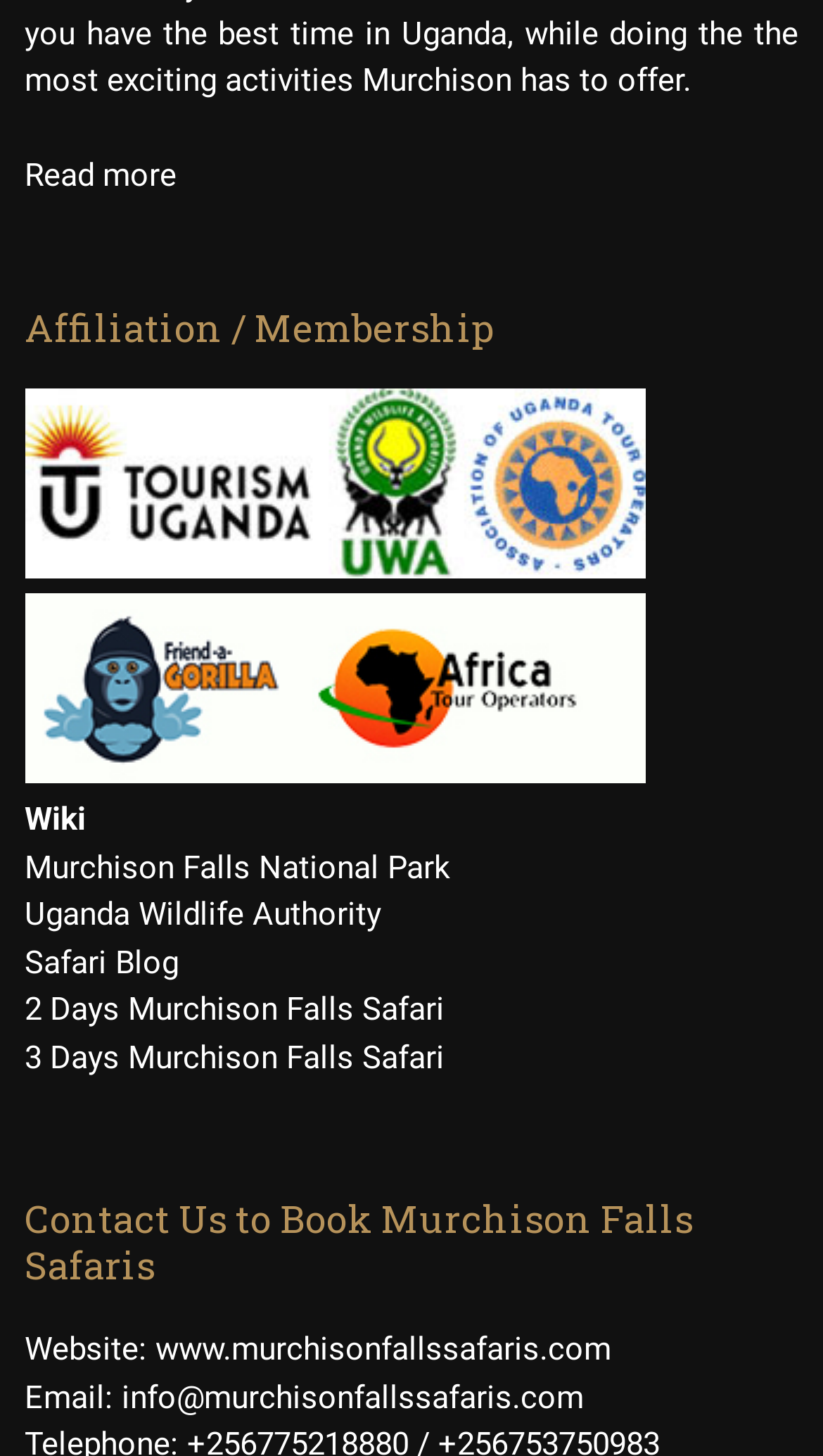Extract the bounding box coordinates for the HTML element that matches this description: "2 Days Murchison Falls Safari". The coordinates should be four float numbers between 0 and 1, i.e., [left, top, right, bottom].

[0.03, 0.68, 0.54, 0.707]